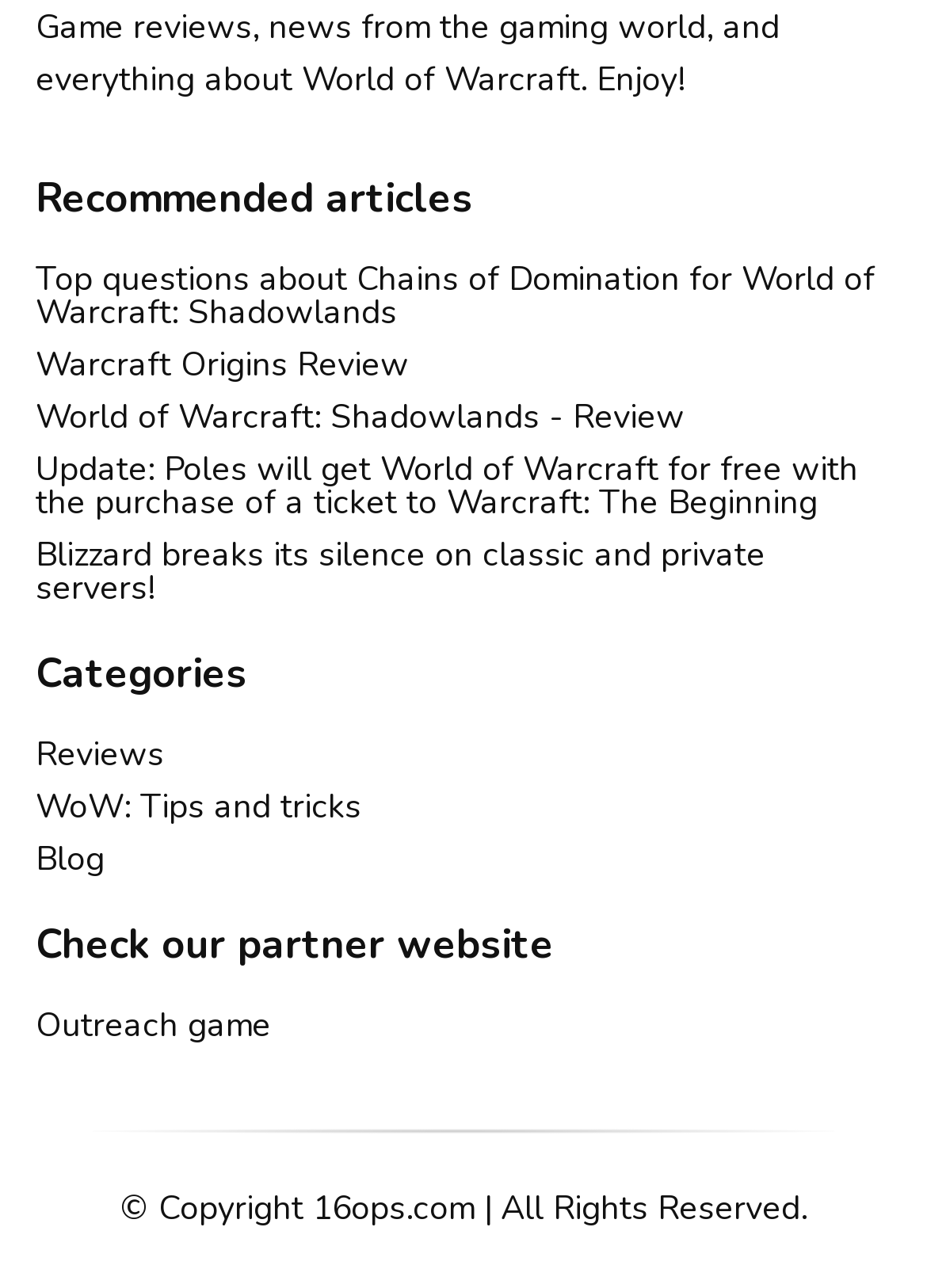Please identify the bounding box coordinates of the element's region that needs to be clicked to fulfill the following instruction: "Visit Outreach game website". The bounding box coordinates should consist of four float numbers between 0 and 1, i.e., [left, top, right, bottom].

[0.038, 0.778, 0.962, 0.818]